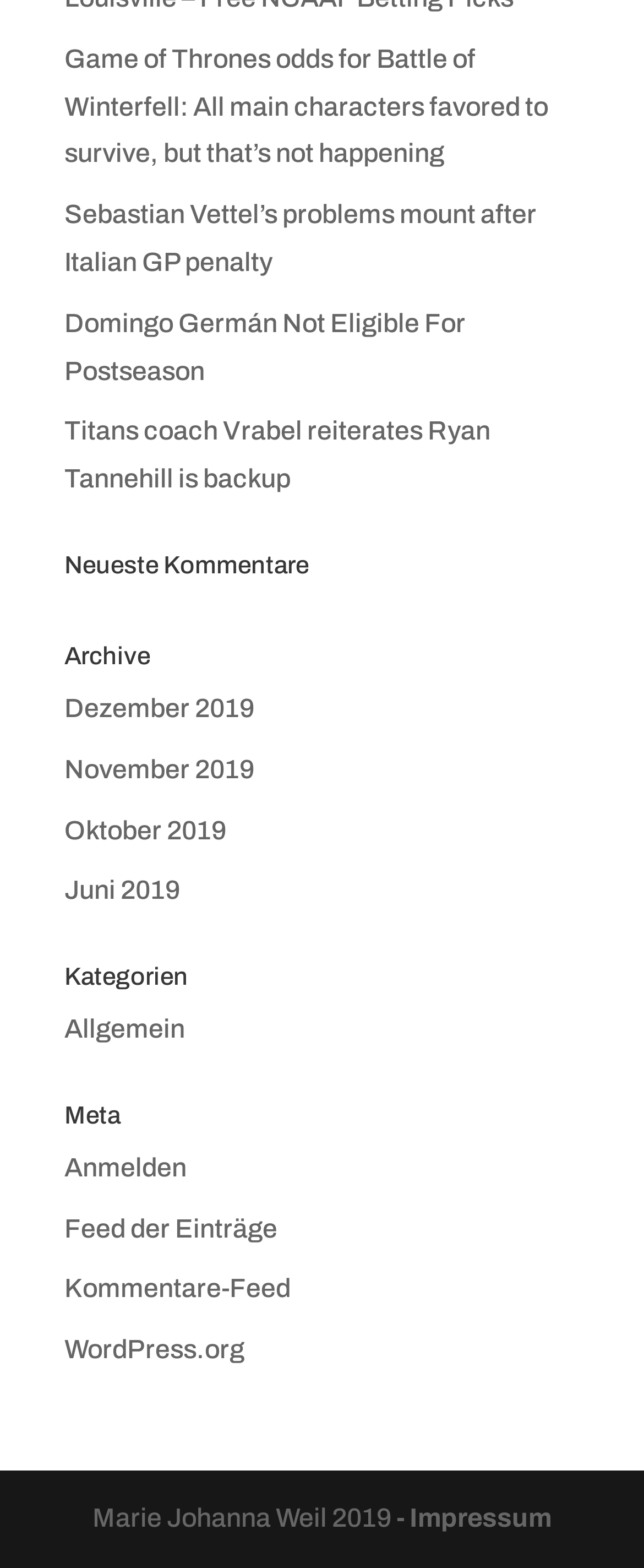Pinpoint the bounding box coordinates of the clickable area needed to execute the instruction: "Read the latest news about Game of Thrones". The coordinates should be specified as four float numbers between 0 and 1, i.e., [left, top, right, bottom].

[0.1, 0.028, 0.851, 0.107]